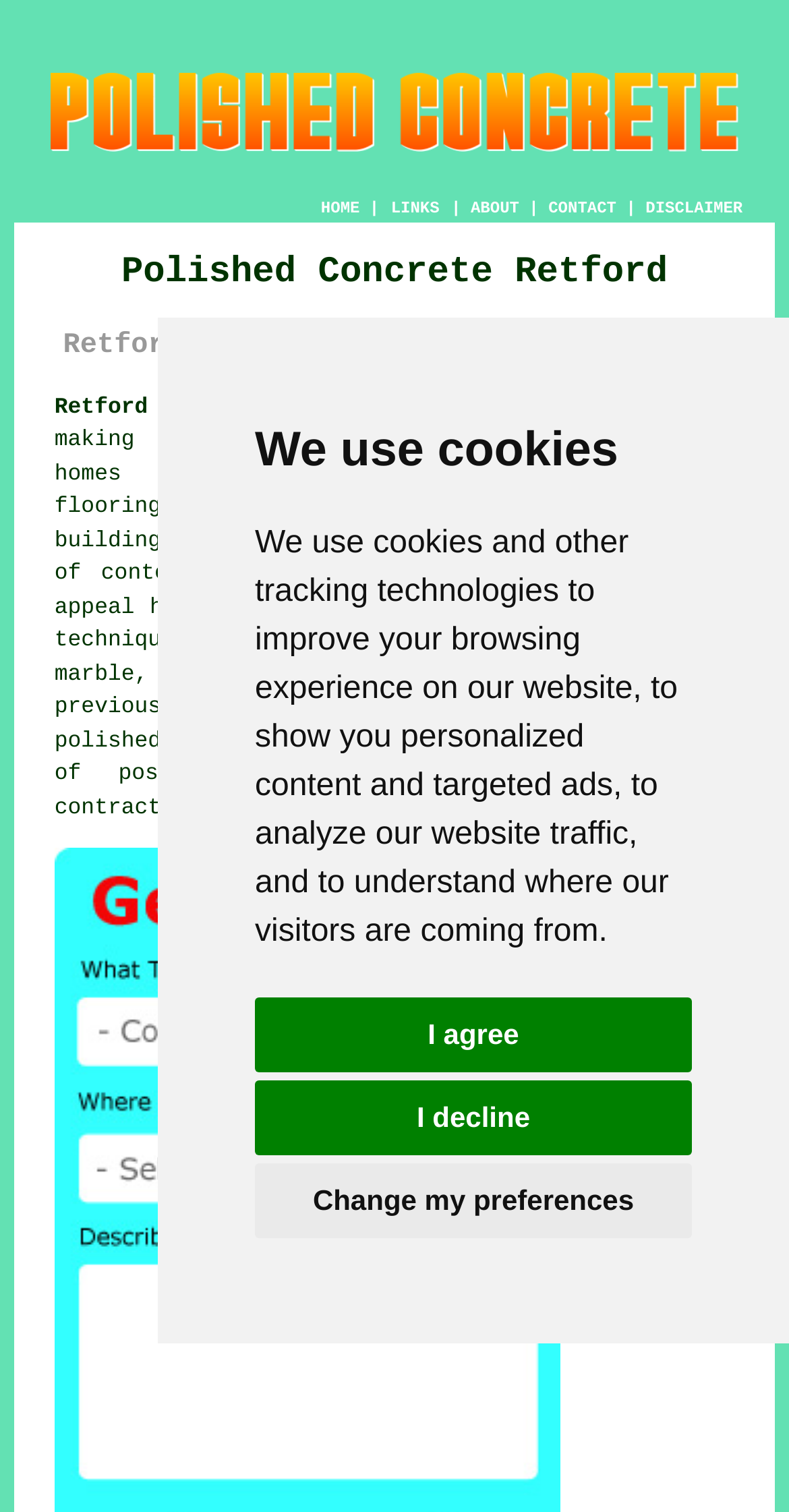What is the location of the service?
Using the image, answer in one word or phrase.

Retford, Nottinghamshire (DN22)